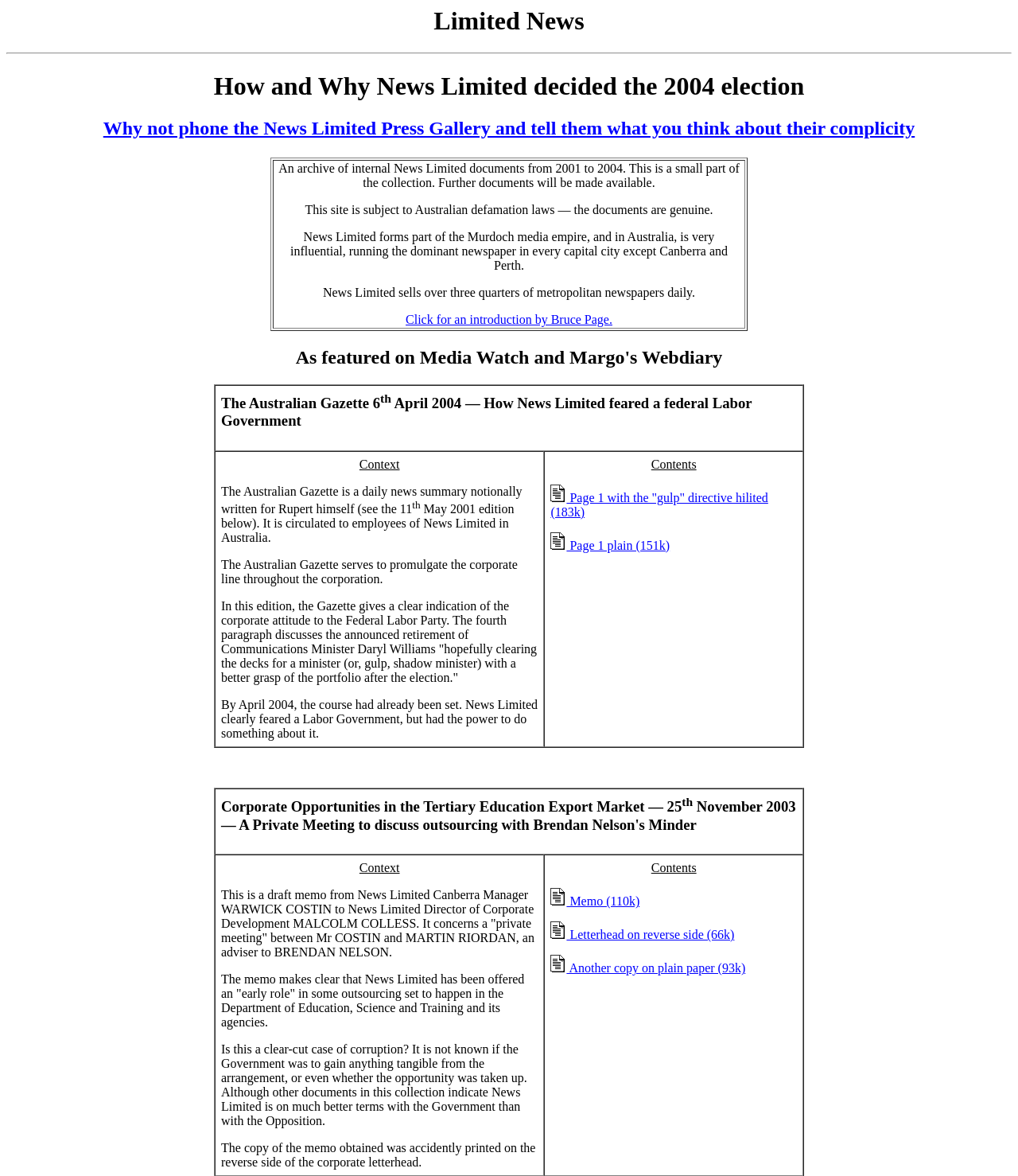Describe every aspect of the webpage in a detailed manner.

The webpage is titled "Limited News" and appears to be a collection of internal News Limited documents from 2001 to 2004. At the top, there is a heading with the title "Limited News" followed by a horizontal separator. Below the separator, there are two headings that discuss News Limited's influence in Australia and its role in the 2004 election.

On the left side of the page, there is a link to a webpage with an introduction by Bruce Page, which is part of the Murdoch media empire. Below this link, there is a heading that mentions the webpage being featured on Media Watch and Margo's Webdiary.

The main content of the page is a table with three rows, each containing a grid cell with a heading and some text. The first row has a heading about The Australian Gazette, a daily news summary written for Rupert Murdoch, and discusses how News Limited feared a federal Labor Government in 2004. There are two links to download the gazette, one with a "gulp" directive highlighted and the other plain.

The second row has a heading about the context of The Australian Gazette, which serves to promulgate the corporate line throughout the corporation. The text discusses the announced retirement of Communications Minister Daryl Williams and how News Limited clearly feared a Labor Government.

The third row has a heading about corporate opportunities in the tertiary education export market, which discusses a private meeting to discuss outsourcing with Brendan Nelson's Minder in 2003. There are three links to download memos and letters related to this meeting.

Throughout the page, there are several images, mostly thumbnails, that accompany the links to download documents. The overall layout is dense with text and links, but the headings and grid cells help to organize the content into distinct sections.